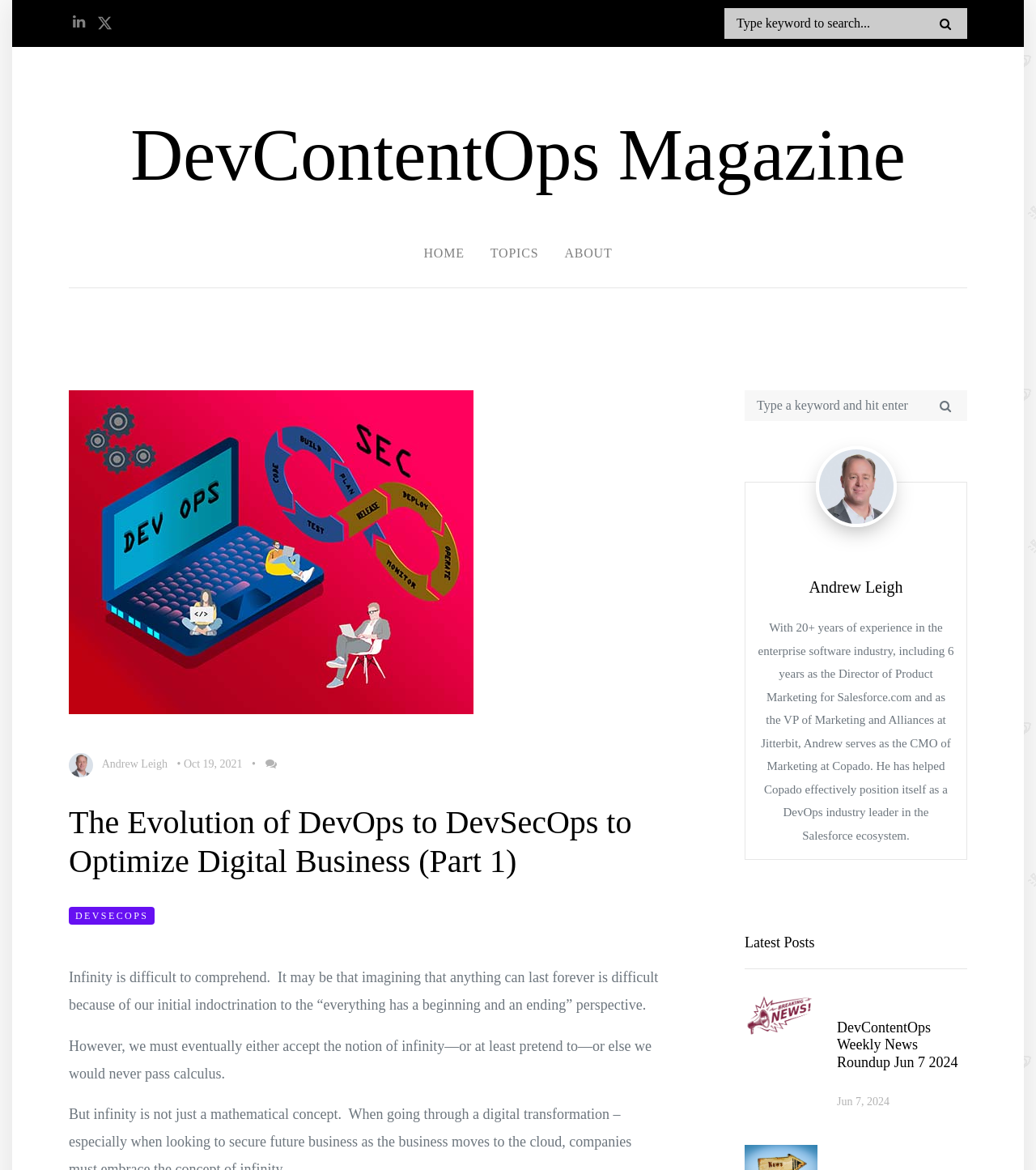Provide your answer to the question using just one word or phrase: What is the name of the magazine?

DevContentOps Magazine